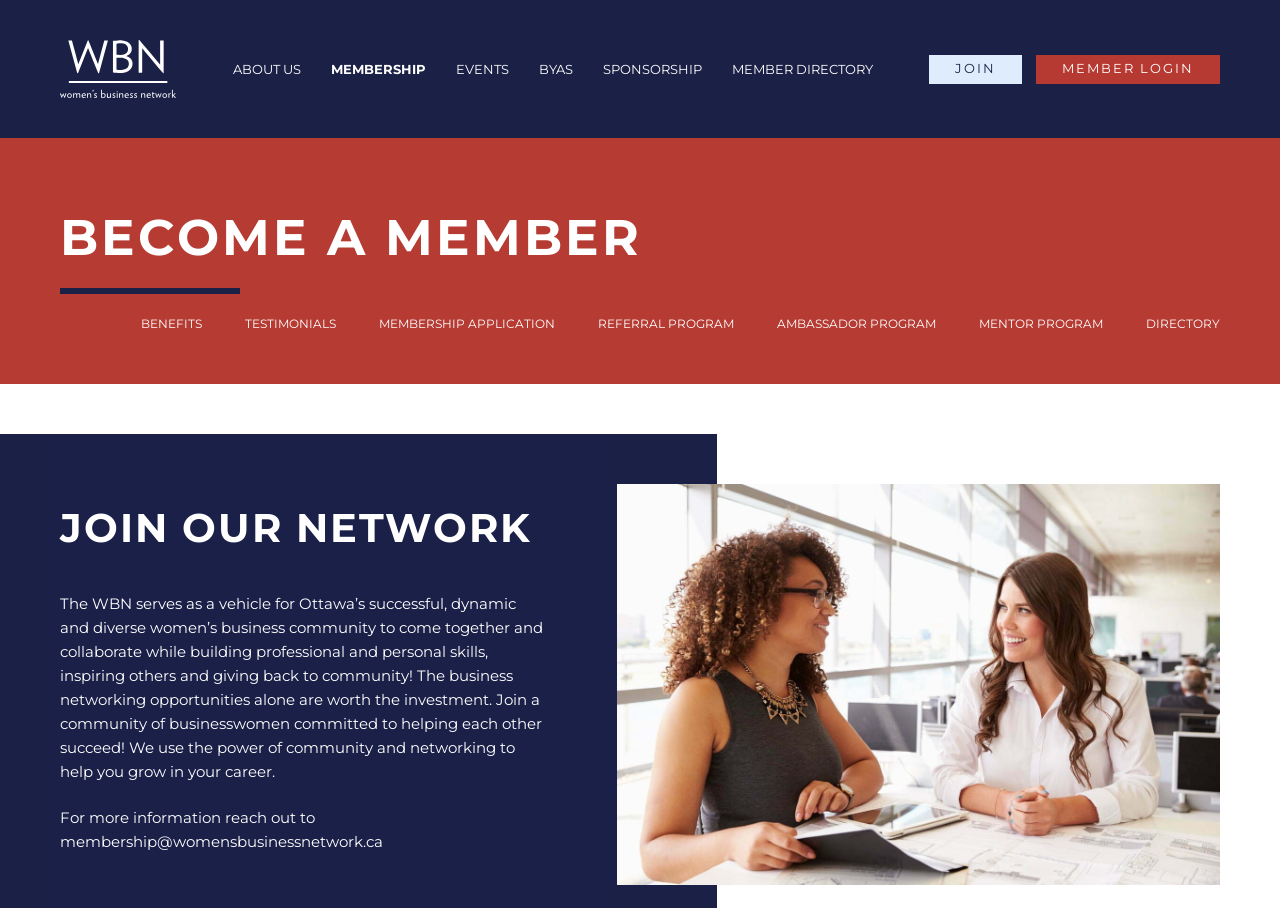Please determine the main heading text of this webpage.

BECOME A MEMBER